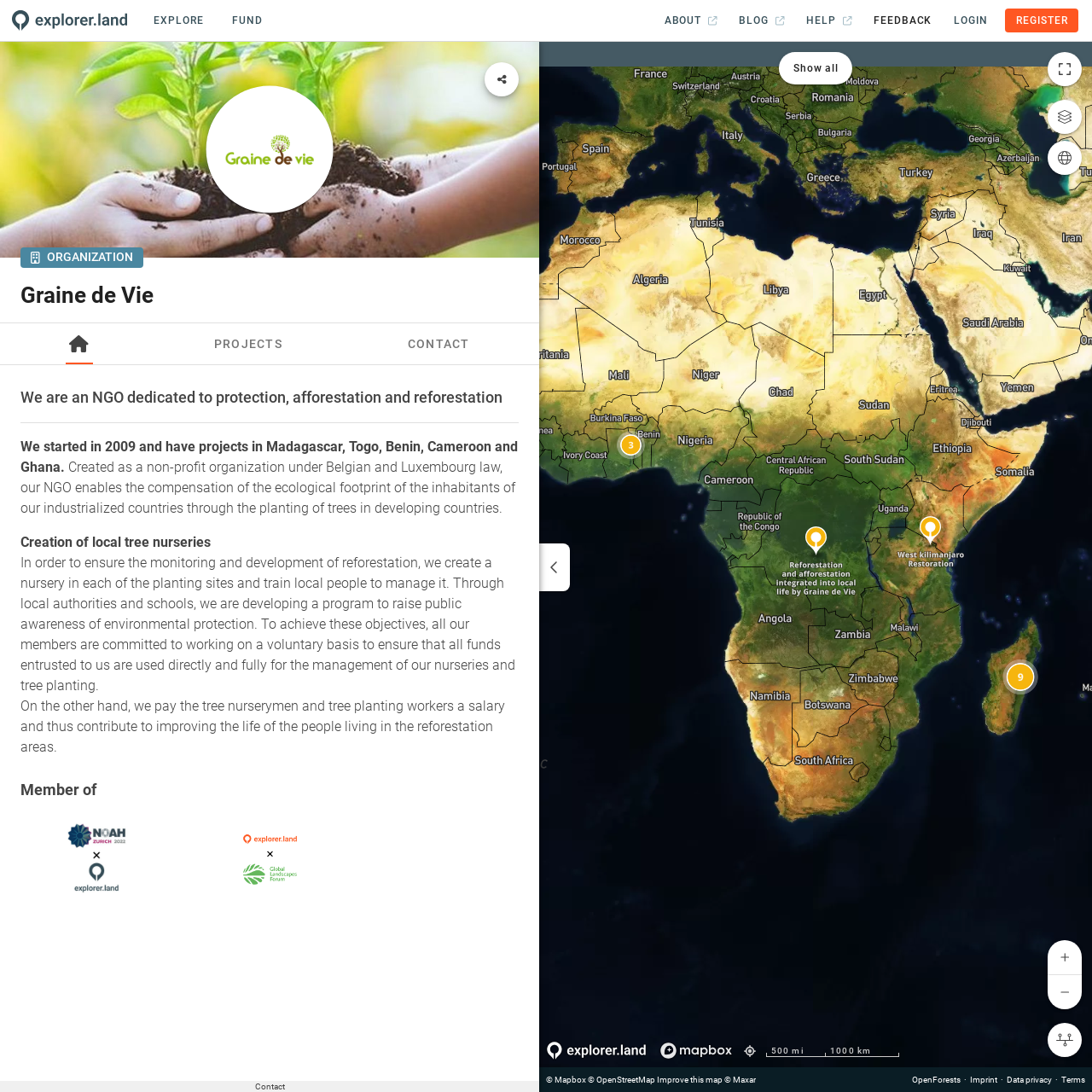Provide a one-word or one-phrase answer to the question:
What is the name of the organization?

Graine de Vie